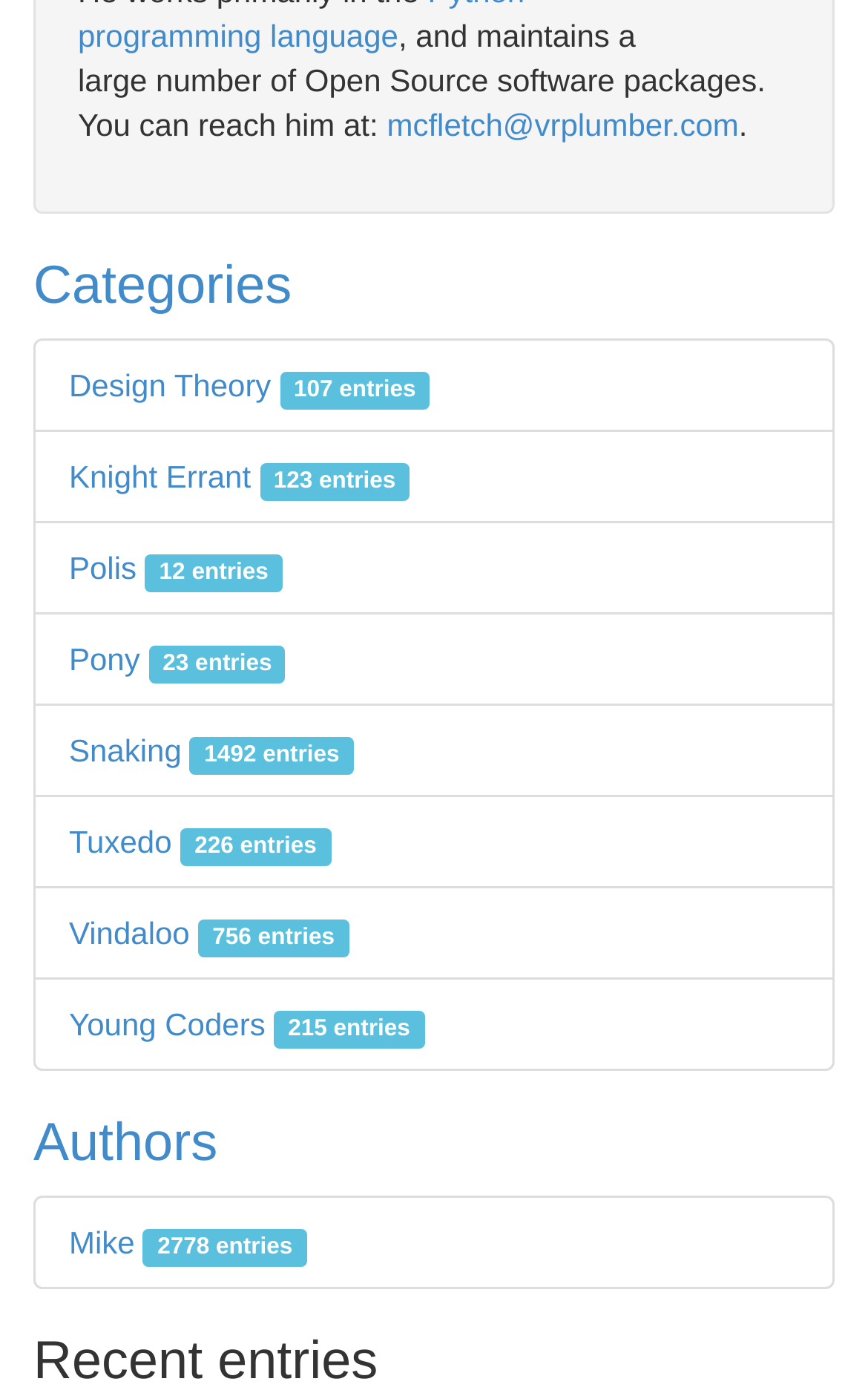Determine the bounding box coordinates for the area you should click to complete the following instruction: "view categories".

[0.038, 0.183, 0.336, 0.226]